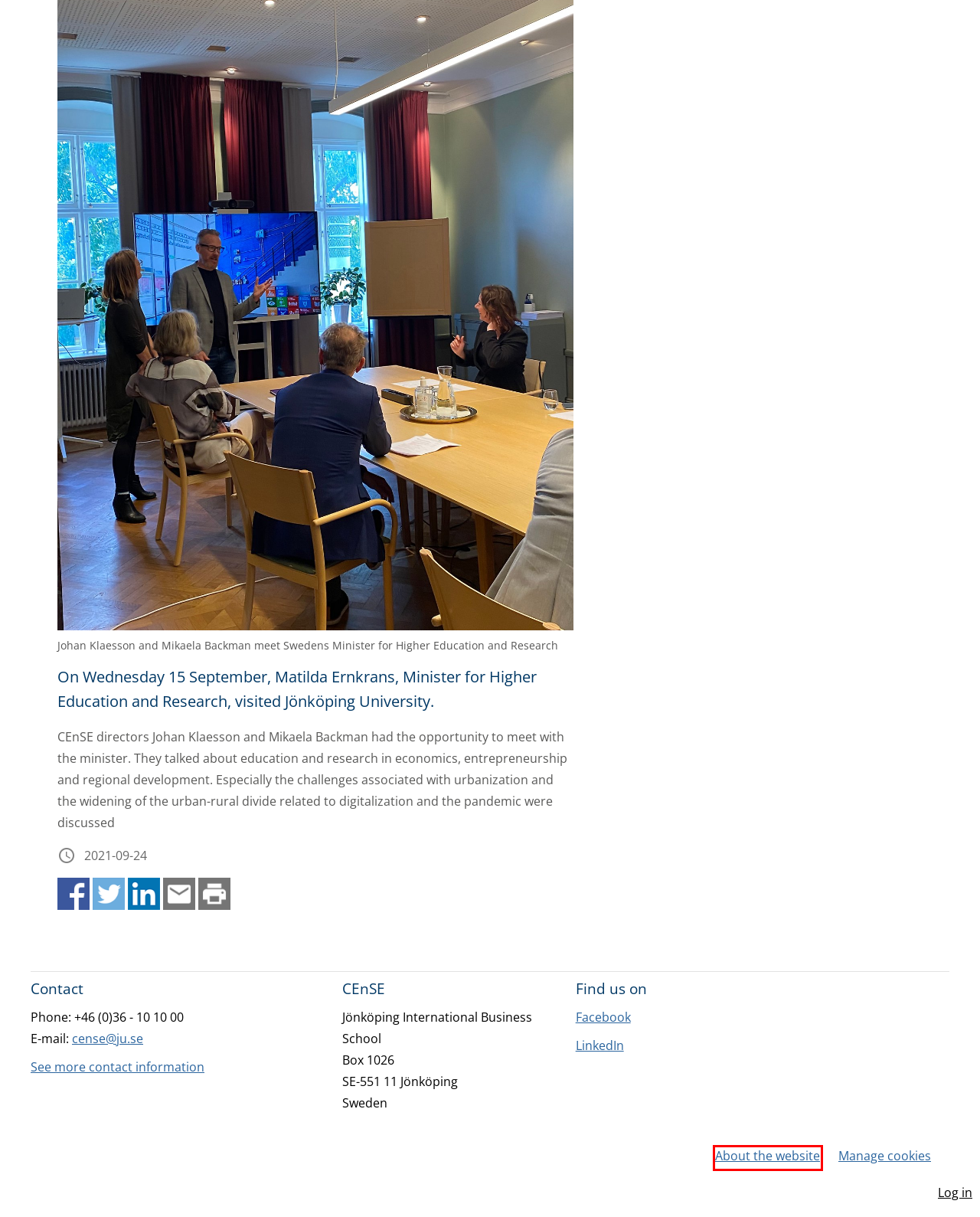Look at the given screenshot of a webpage with a red rectangle bounding box around a UI element. Pick the description that best matches the new webpage after clicking the element highlighted. The descriptions are:
A. CEnSE Thesis Award - CEnSE - Jönköping University
B. About us - Jönköping University
C. Visit us - Jönköping University
D. Contact - About us - Jönköping University
E. Research - Jönköping University
F. Conferences and Workshops - Conferences/Workshops - Jönköping University
G. Log in - Jönköping University
H. About the Website - About the University - Jönköping University

H